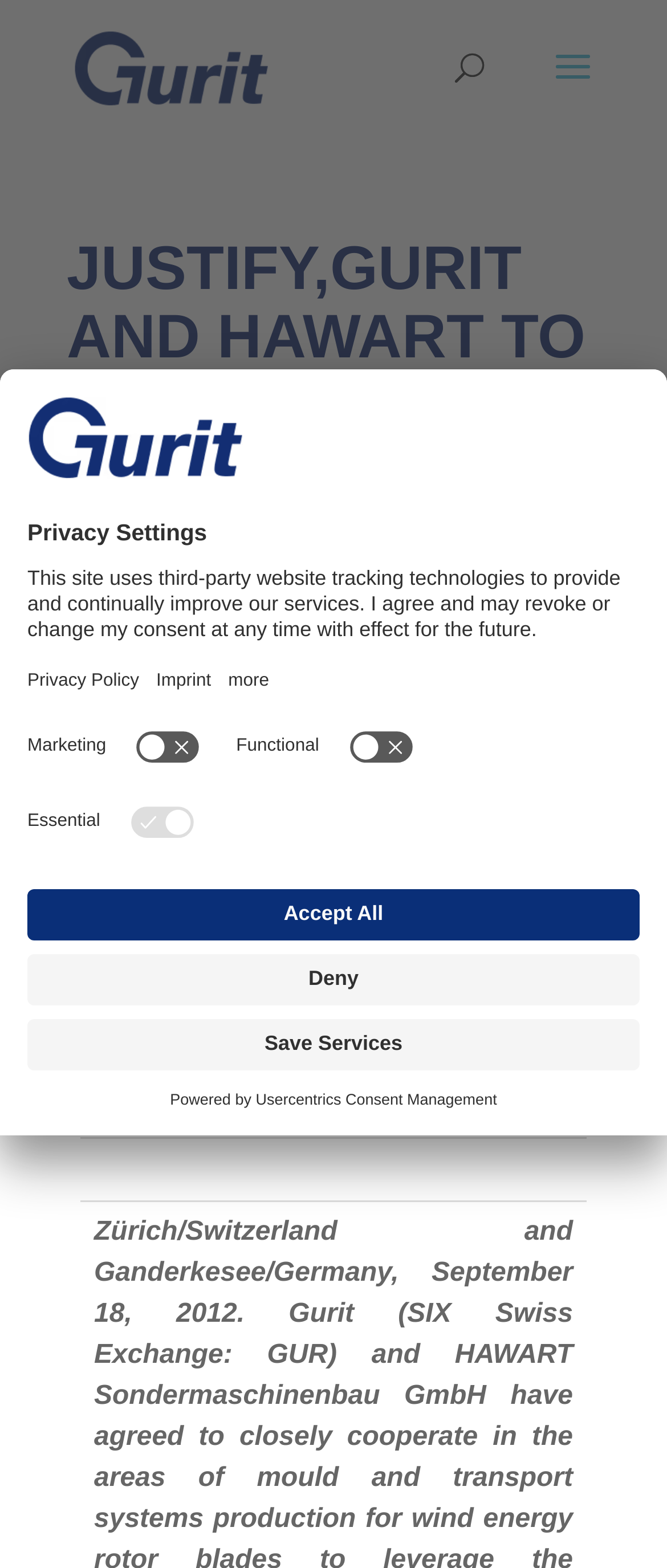Find the bounding box coordinates of the UI element according to this description: "Usercentrics Consent Management".

[0.383, 0.695, 0.745, 0.707]